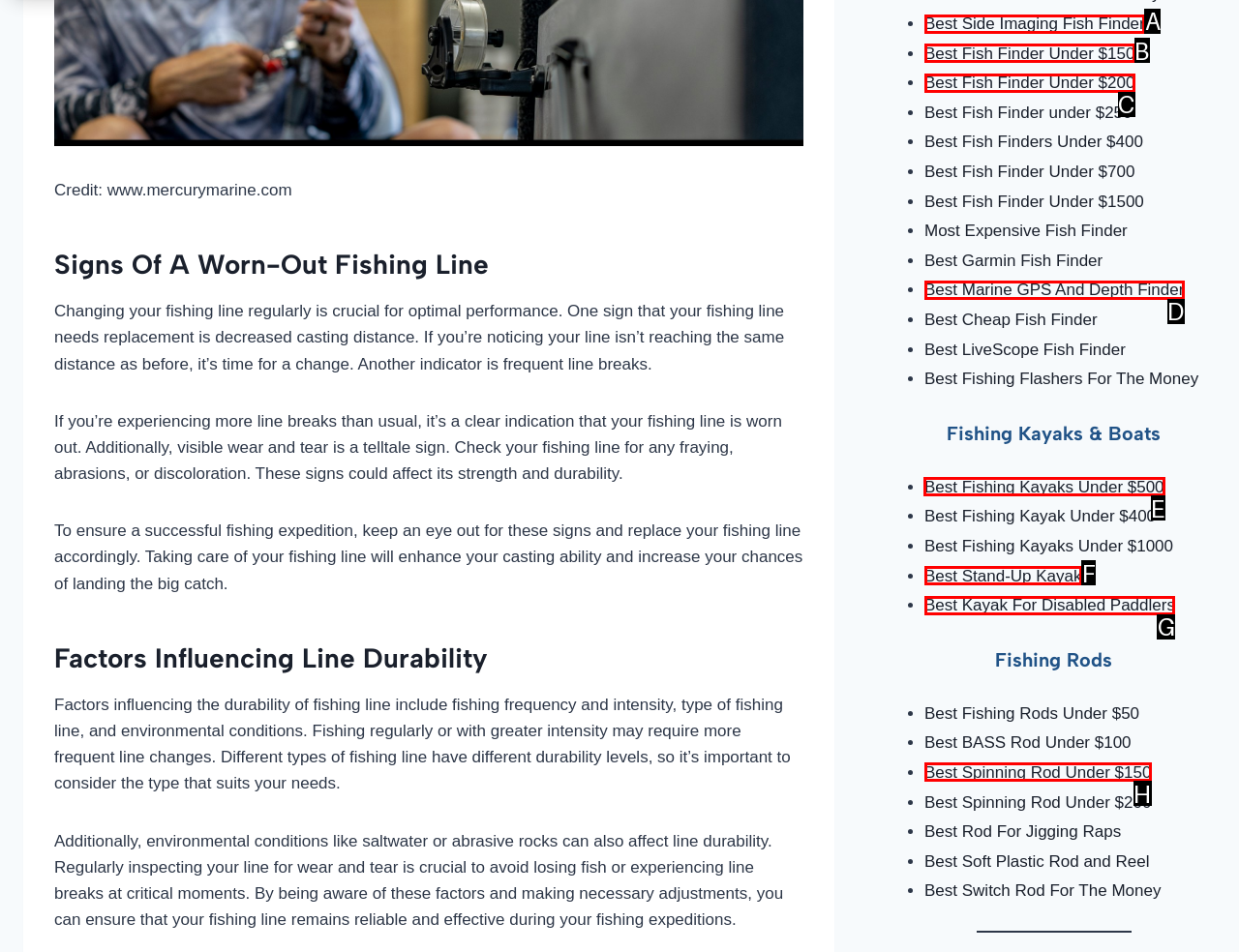Please indicate which option's letter corresponds to the task: Click on 'Best Fishing Kayaks Under $500' by examining the highlighted elements in the screenshot.

E